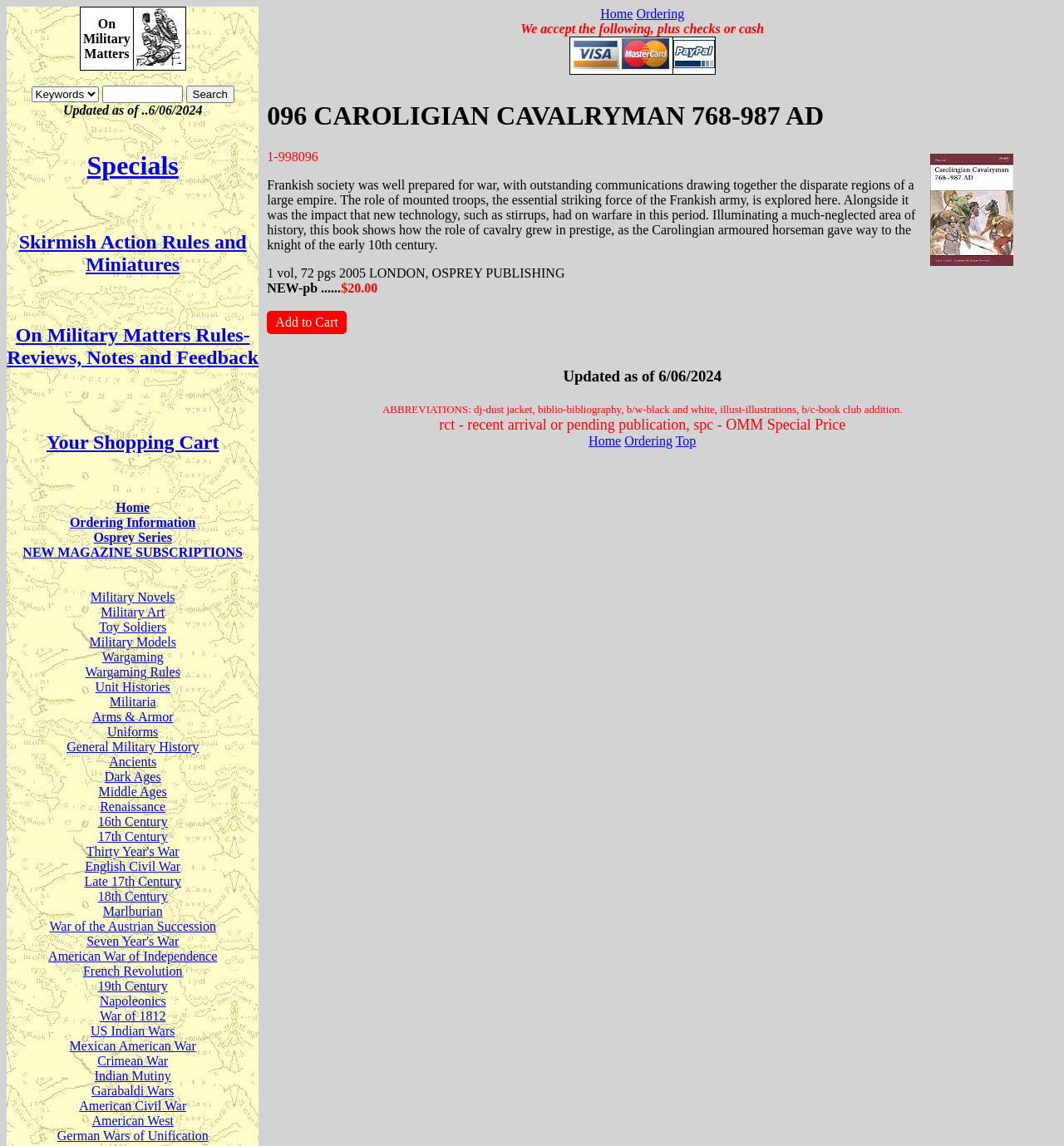Pinpoint the bounding box coordinates of the clickable area needed to execute the instruction: "View ordering information". The coordinates should be specified as four float numbers between 0 and 1, i.e., [left, top, right, bottom].

[0.066, 0.45, 0.184, 0.462]